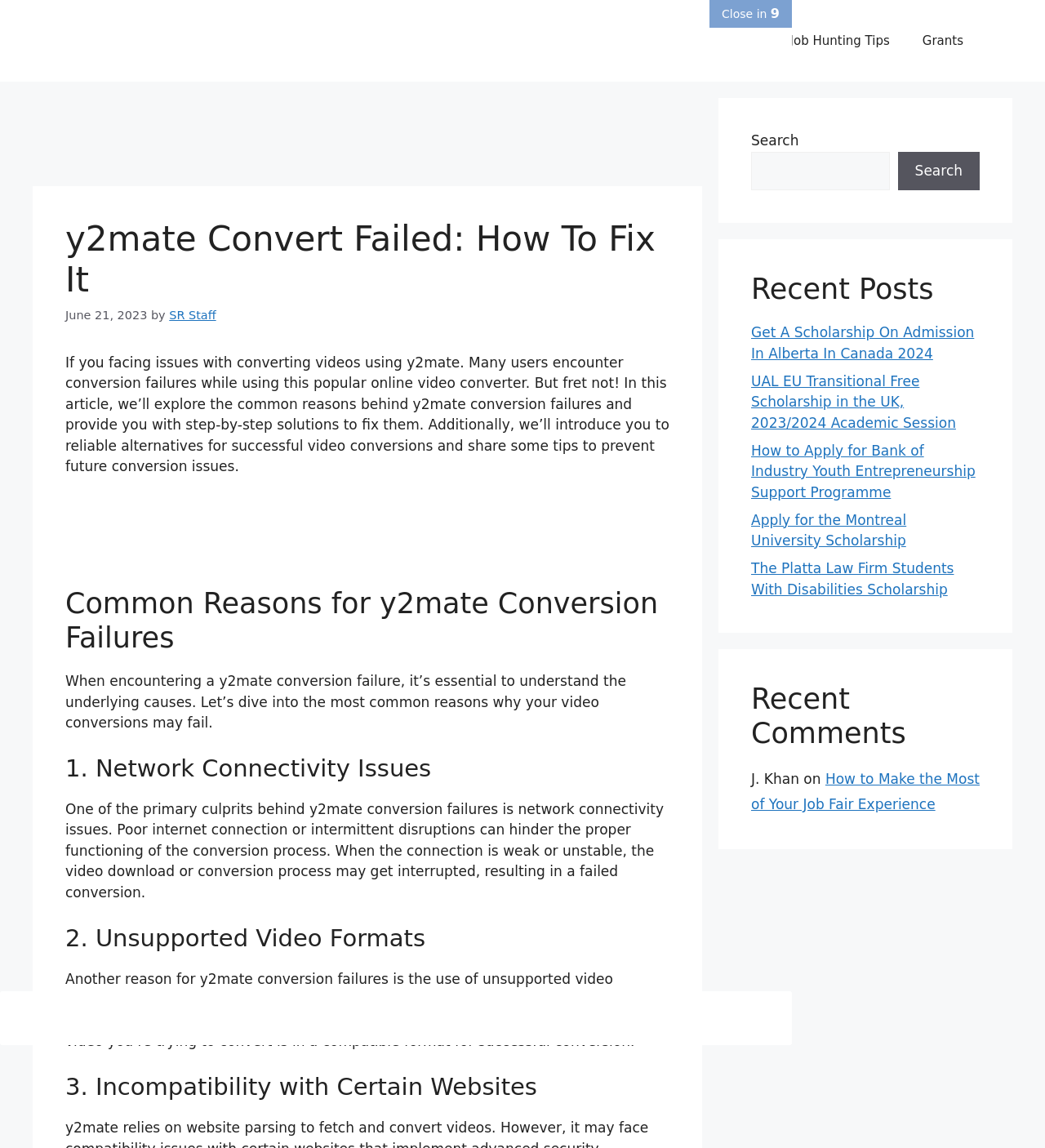Identify the bounding box of the UI component described as: "Student Guide".

[0.512, 0.014, 0.627, 0.057]